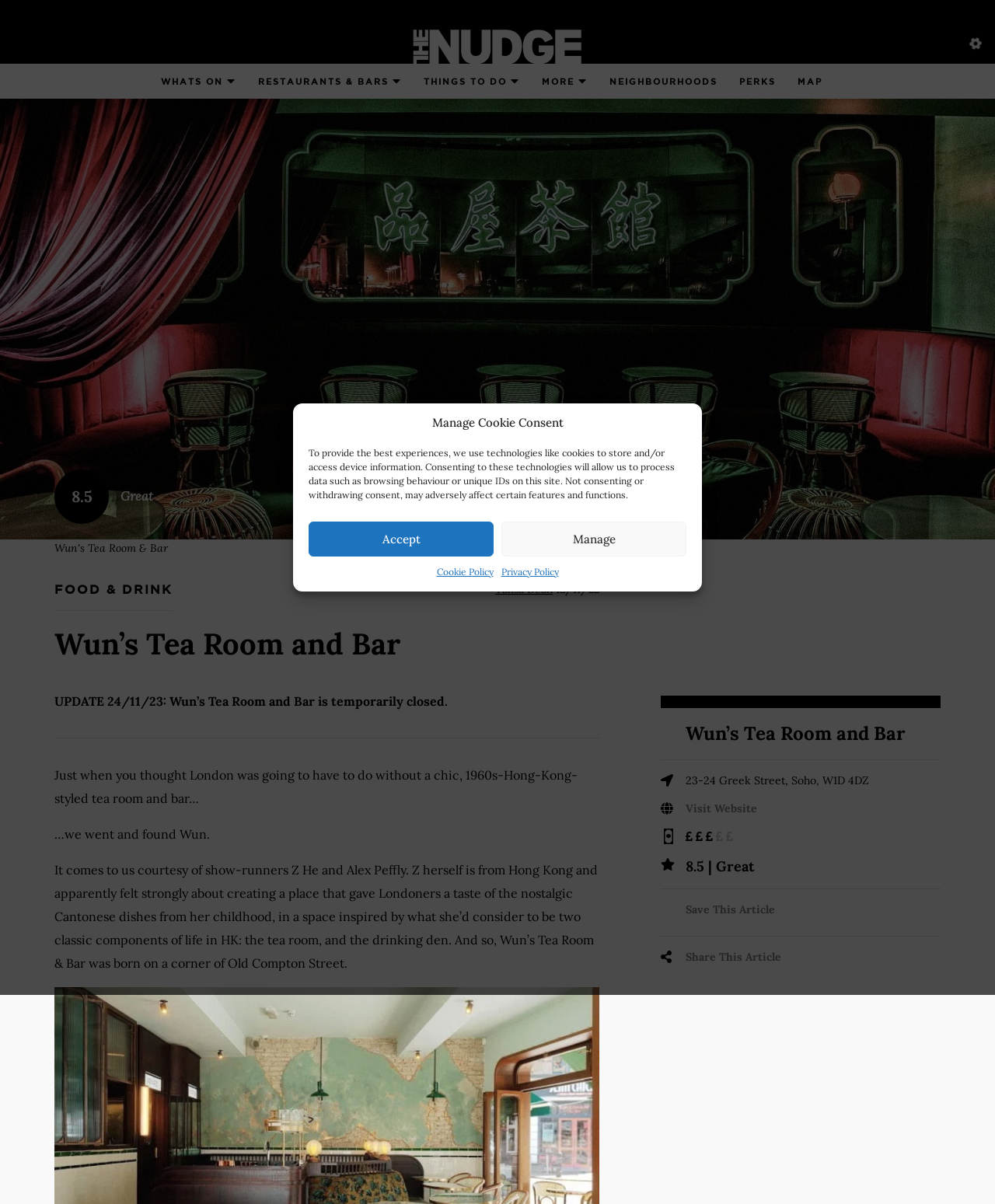Find and generate the main title of the webpage.

Wun’s Tea Room and Bar